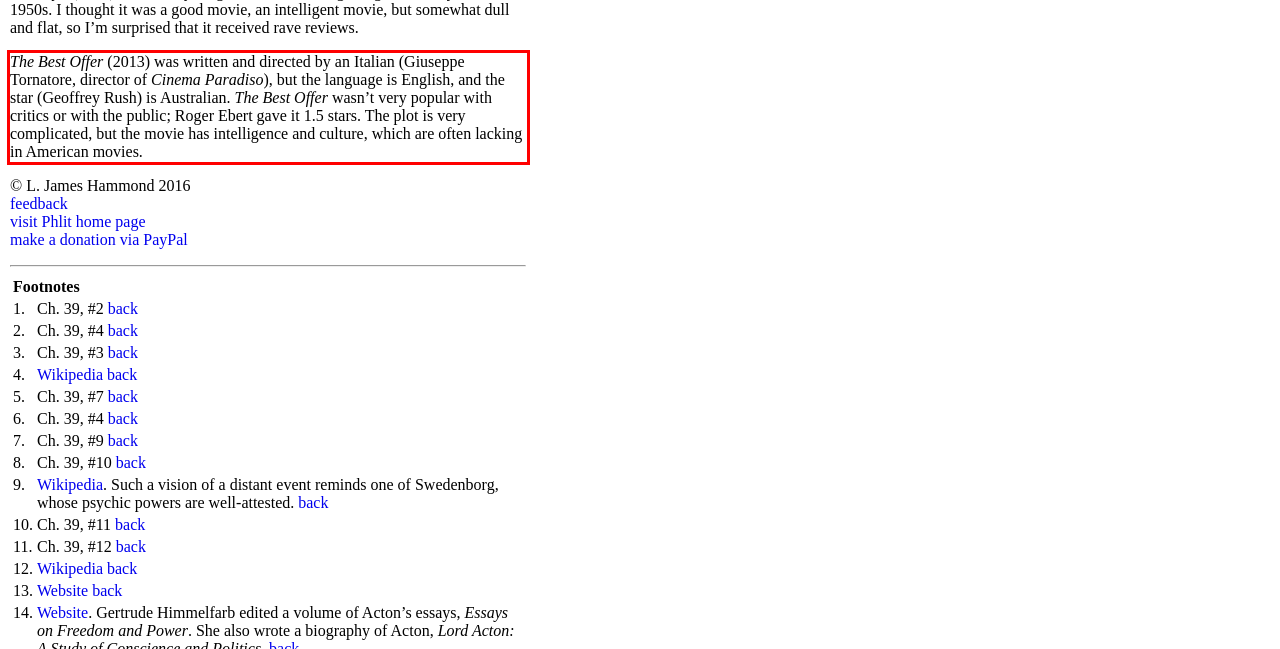Given the screenshot of the webpage, identify the red bounding box, and recognize the text content inside that red bounding box.

The Best Offer (2013) was written and directed by an Italian (Giuseppe Tornatore, director of Cinema Paradiso), but the language is English, and the star (Geoffrey Rush) is Australian. The Best Offer wasn’t very popular with critics or with the public; Roger Ebert gave it 1.5 stars. The plot is very complicated, but the movie has intelligence and culture, which are often lacking in American movies.